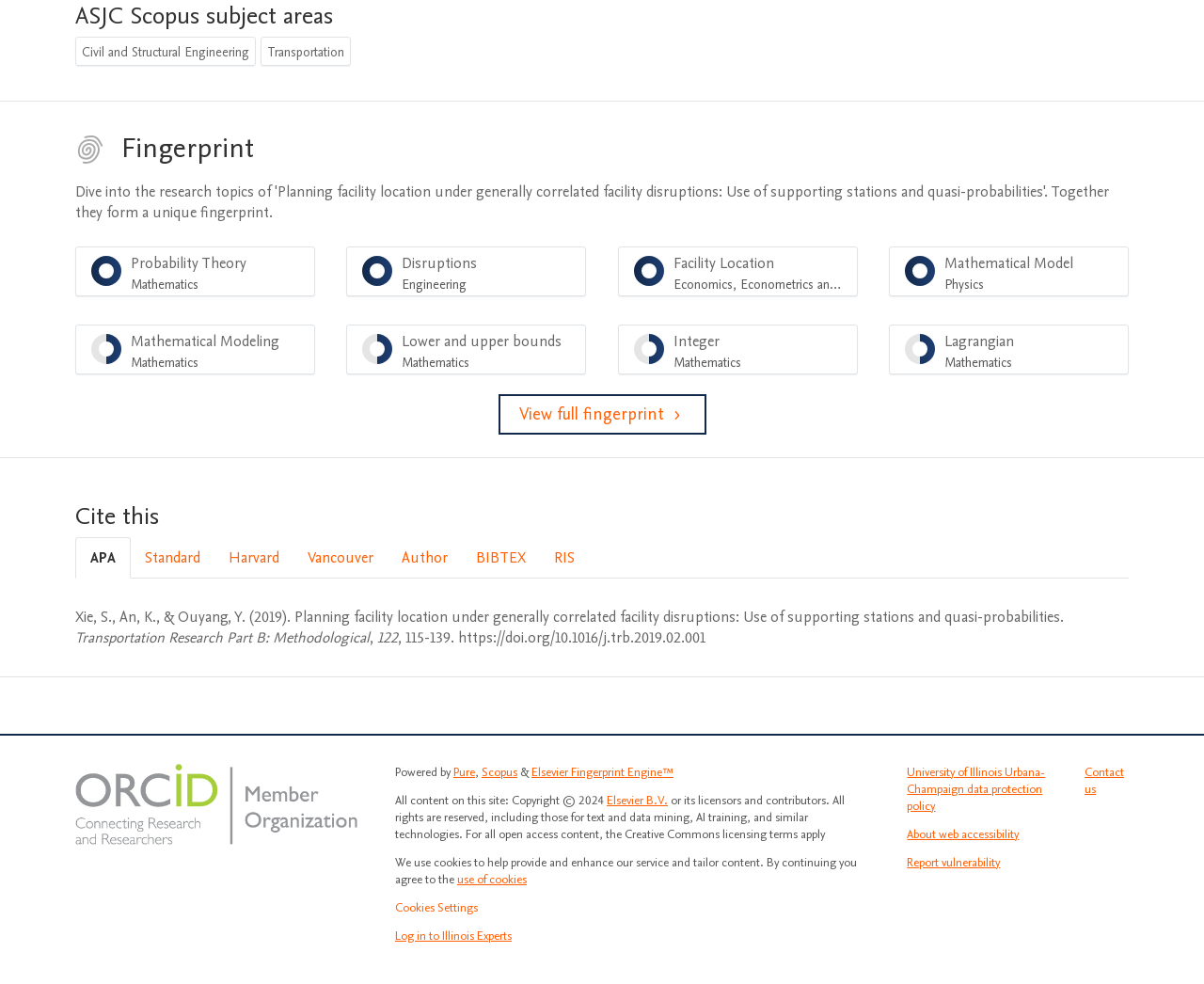Can you determine the bounding box coordinates of the area that needs to be clicked to fulfill the following instruction: "Switch to Harvard citation style"?

[0.178, 0.547, 0.244, 0.587]